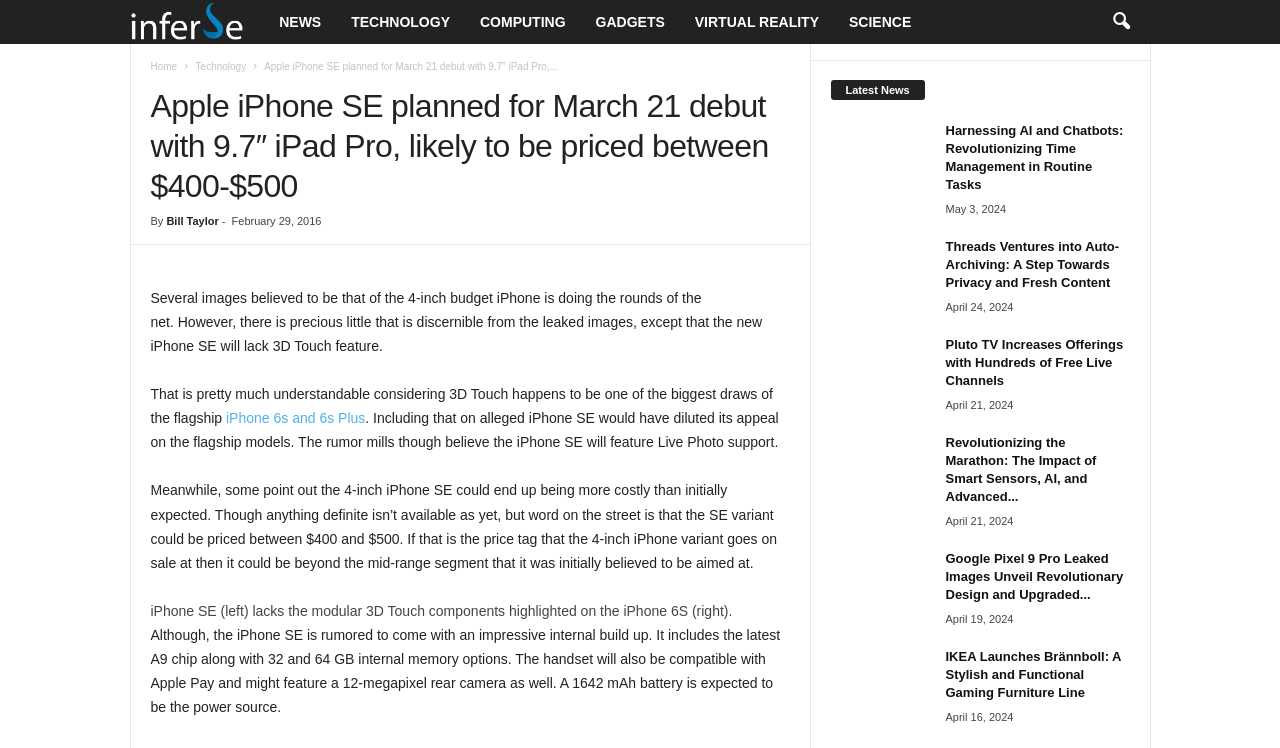For the given element description Virtual Reality, determine the bounding box coordinates of the UI element. The coordinates should follow the format (top-left x, top-left y, bottom-right x, bottom-right y) and be within the range of 0 to 1.

[0.531, 0.0, 0.652, 0.059]